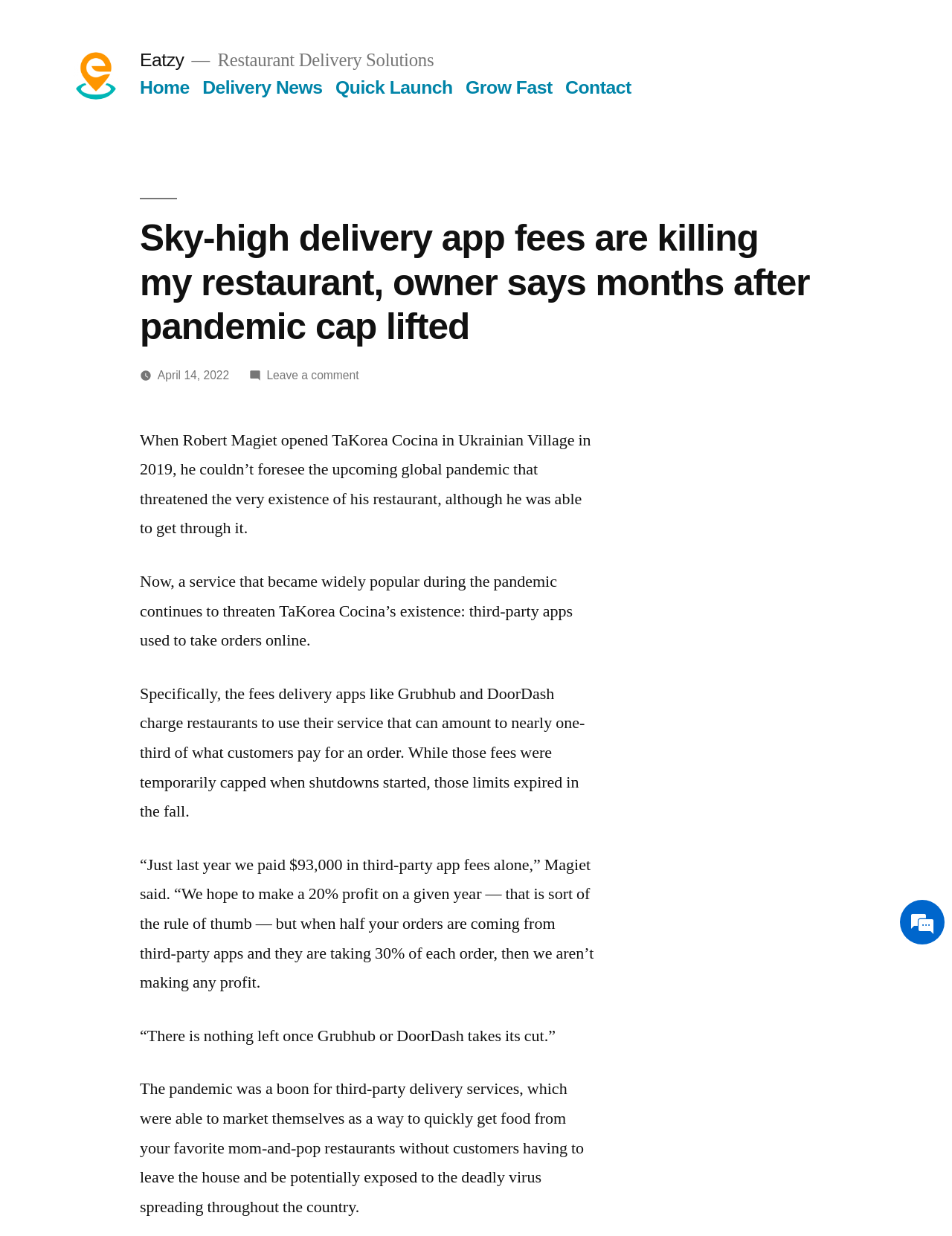What is the name of the restaurant mentioned?
Can you provide a detailed and comprehensive answer to the question?

The name of the restaurant is mentioned in the text as 'TaKorea Cocina' which is owned by Robert Magiet in Ukrainian Village in 2019.